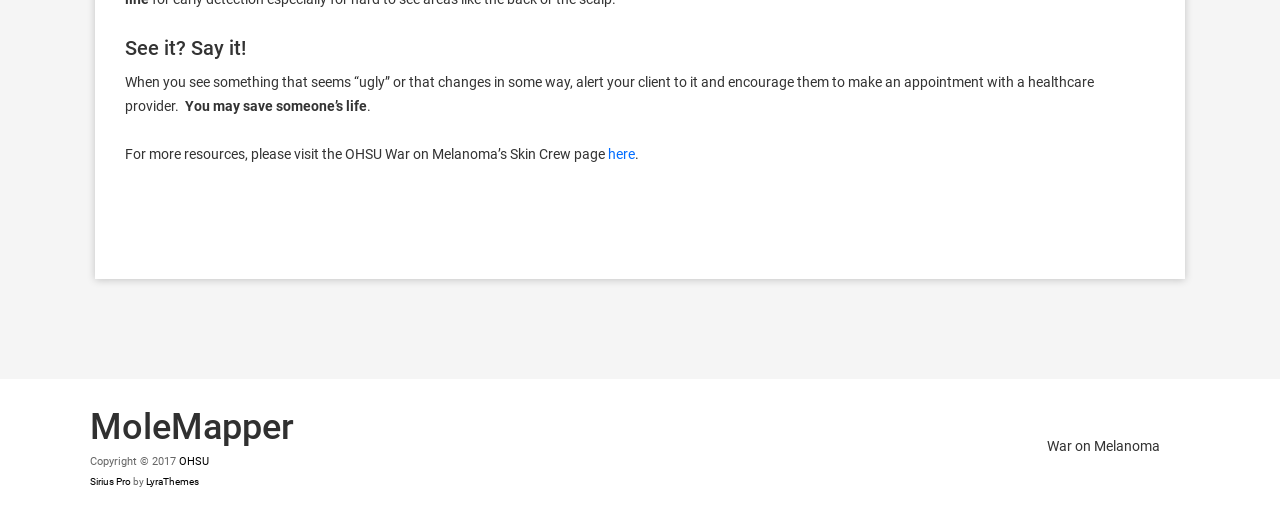Refer to the image and provide a thorough answer to this question:
What is the purpose of the Skin Crew page?

The purpose of the Skin Crew page can be inferred from the text 'For more resources, please visit the OHSU War on Melanoma’s Skin Crew page' which suggests that the page provides additional resources related to melanoma.